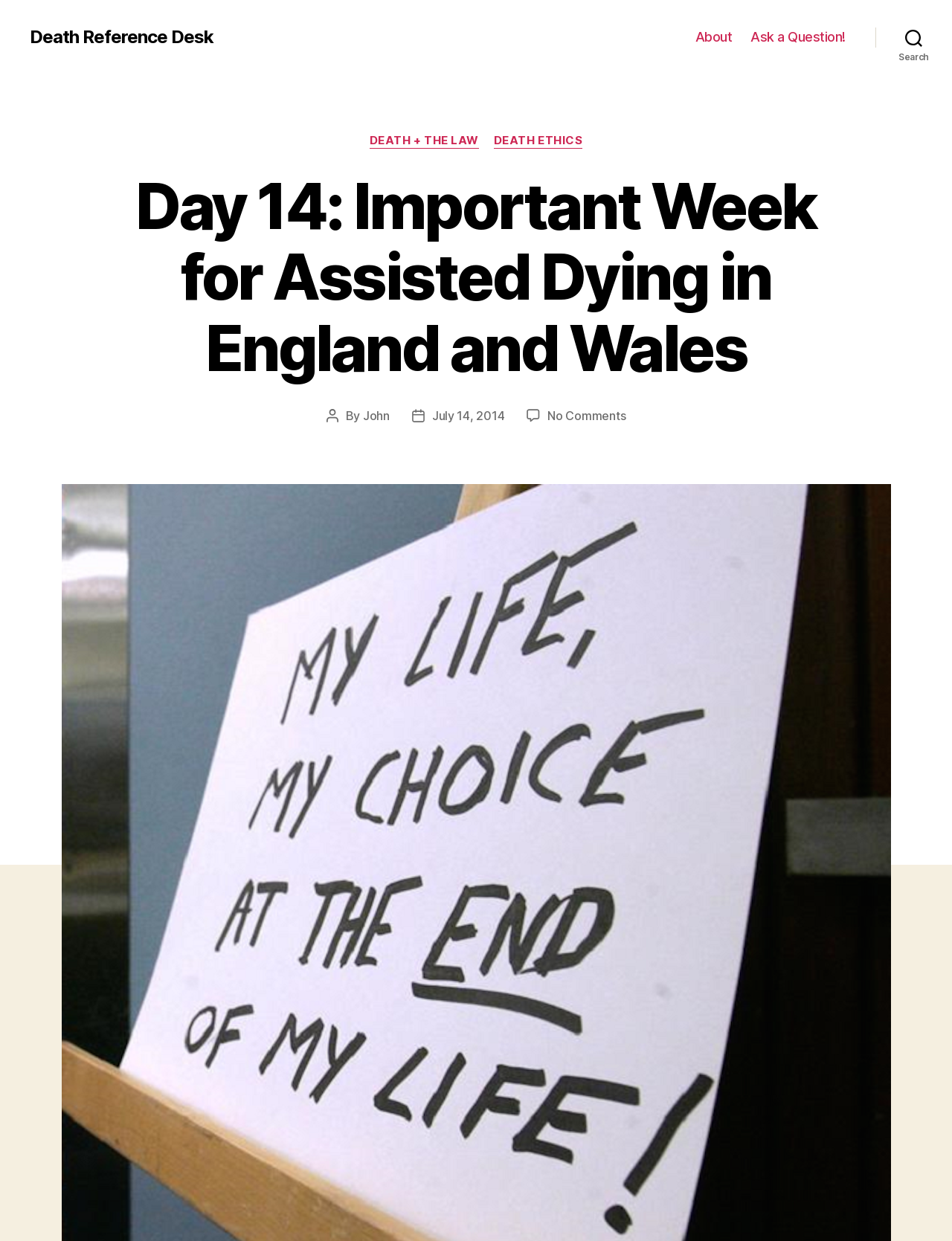Give a short answer to this question using one word or a phrase:
What is the name of the website?

Death Reference Desk